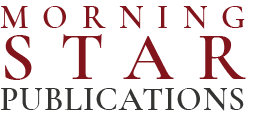Give an elaborate caption for the image.

The image features the logo of Morning Star Publications, artfully designed with the words "MORNING" and "PUBLICATIONS" in a classic black font, while the word "STAR" stands out prominently in a rich burgundy hue. This logo reflects a blend of traditional and modern aesthetics, suggesting a commitment to quality publishing. It serves as a visual representation of the publication's brand, likely associated with delivering news, stories, and content that resonate with its audience. The overall design conveys professionalism and a strong identity within the media landscape.